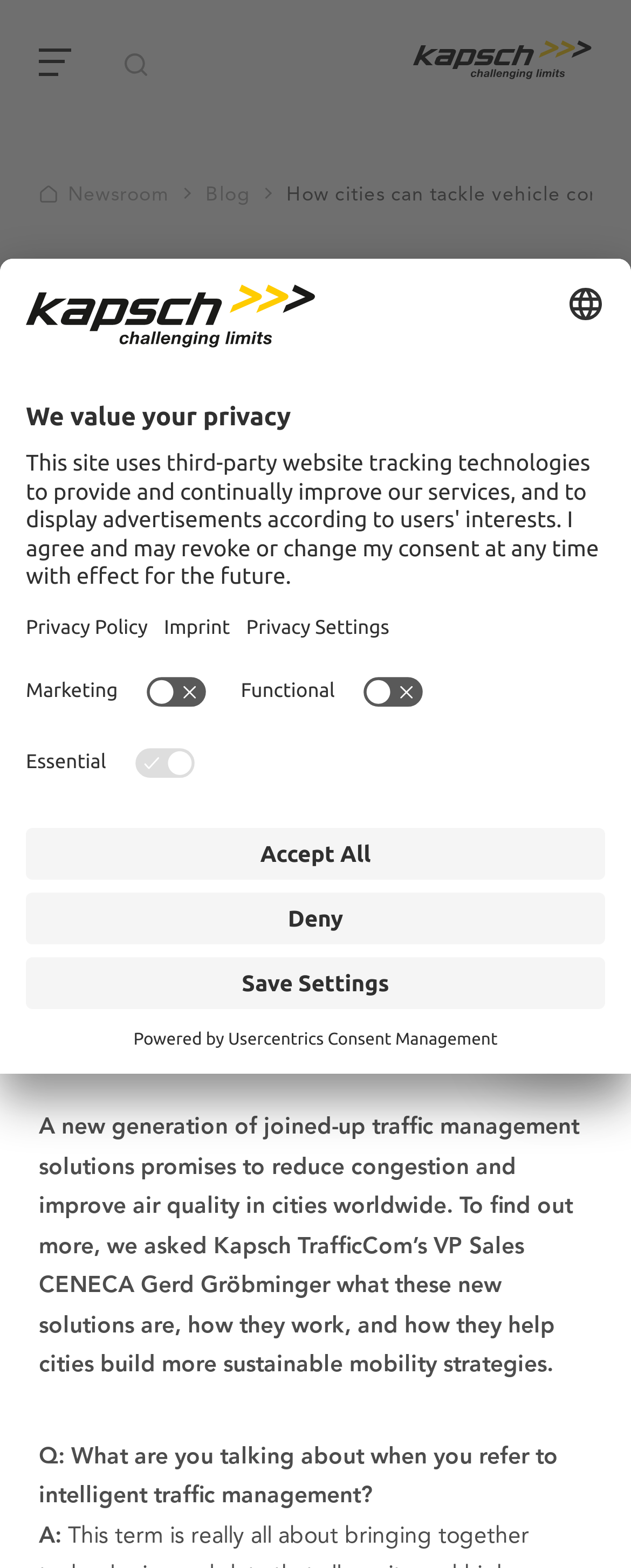Highlight the bounding box coordinates of the element that should be clicked to carry out the following instruction: "Go to the newsroom". The coordinates must be given as four float numbers ranging from 0 to 1, i.e., [left, top, right, bottom].

[0.108, 0.116, 0.267, 0.134]